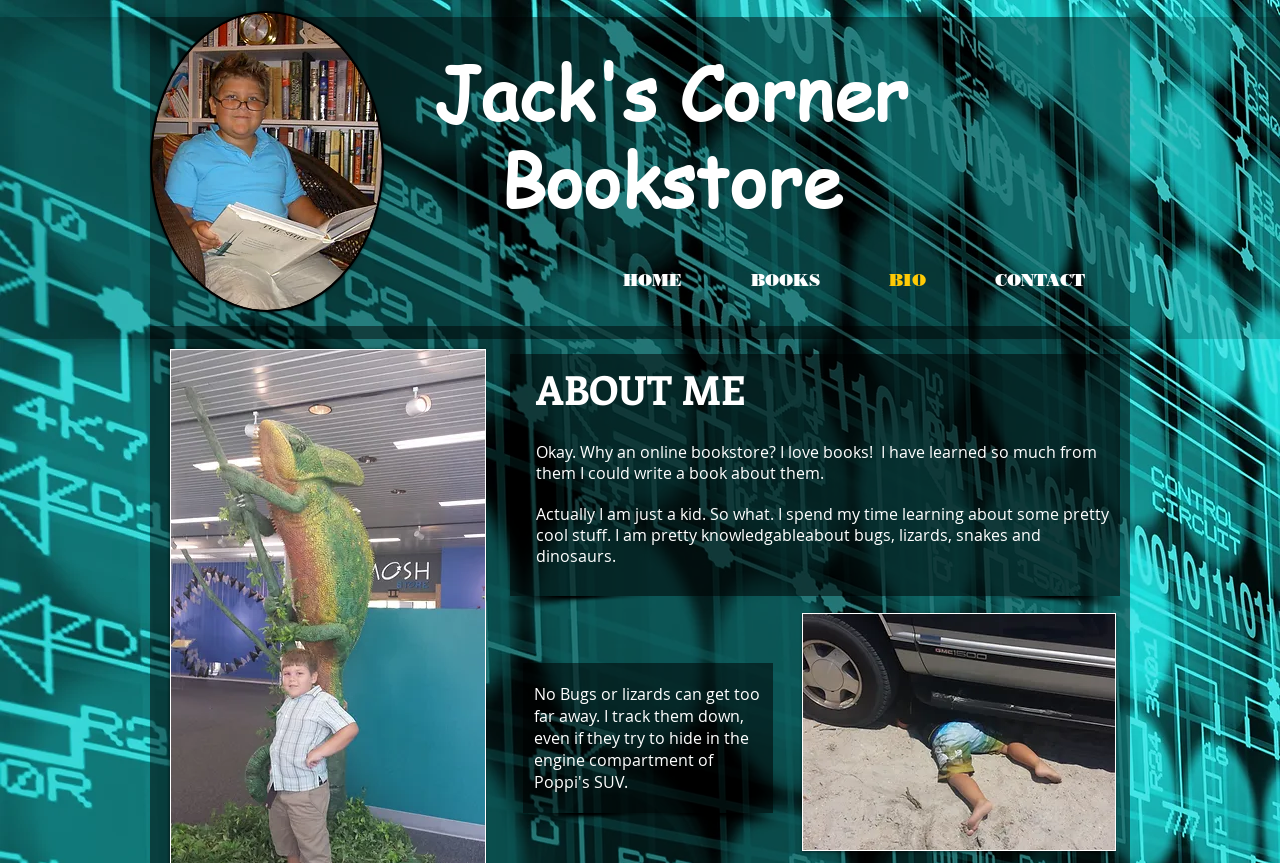How many navigation links are there?
Based on the visual details in the image, please answer the question thoroughly.

There are four link elements in the navigation menu, namely 'HOME', 'BOOKS', 'BIO', and 'CONTACT', which can be used to navigate to different sections of the website.